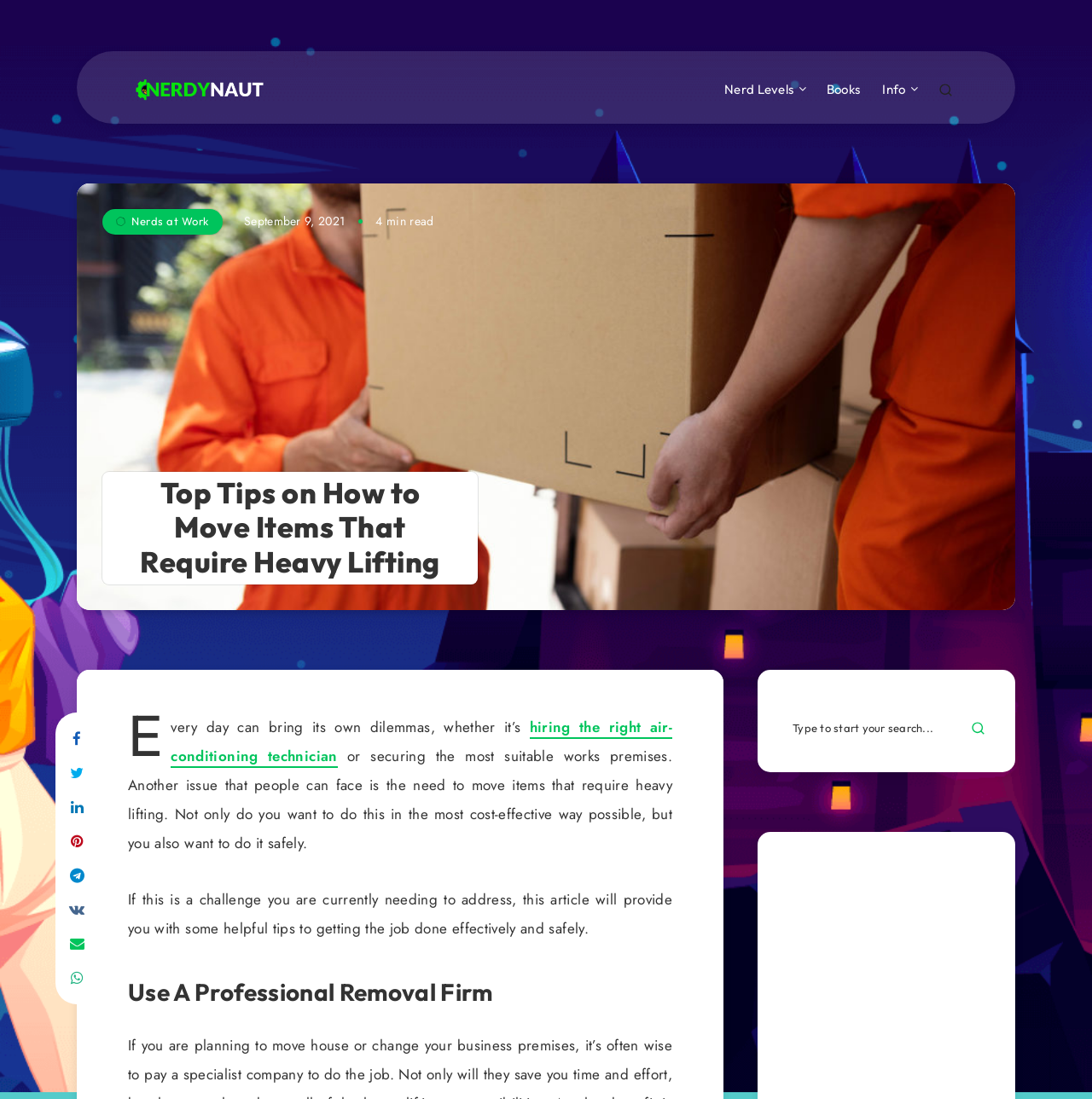Utilize the details in the image to give a detailed response to the question: What is the purpose of the article?

The purpose of the article can be inferred from the introductory paragraph that states 'If this is a challenge you are currently needing to address, this article will provide you with some helpful tips to getting the job done effectively and safely.'